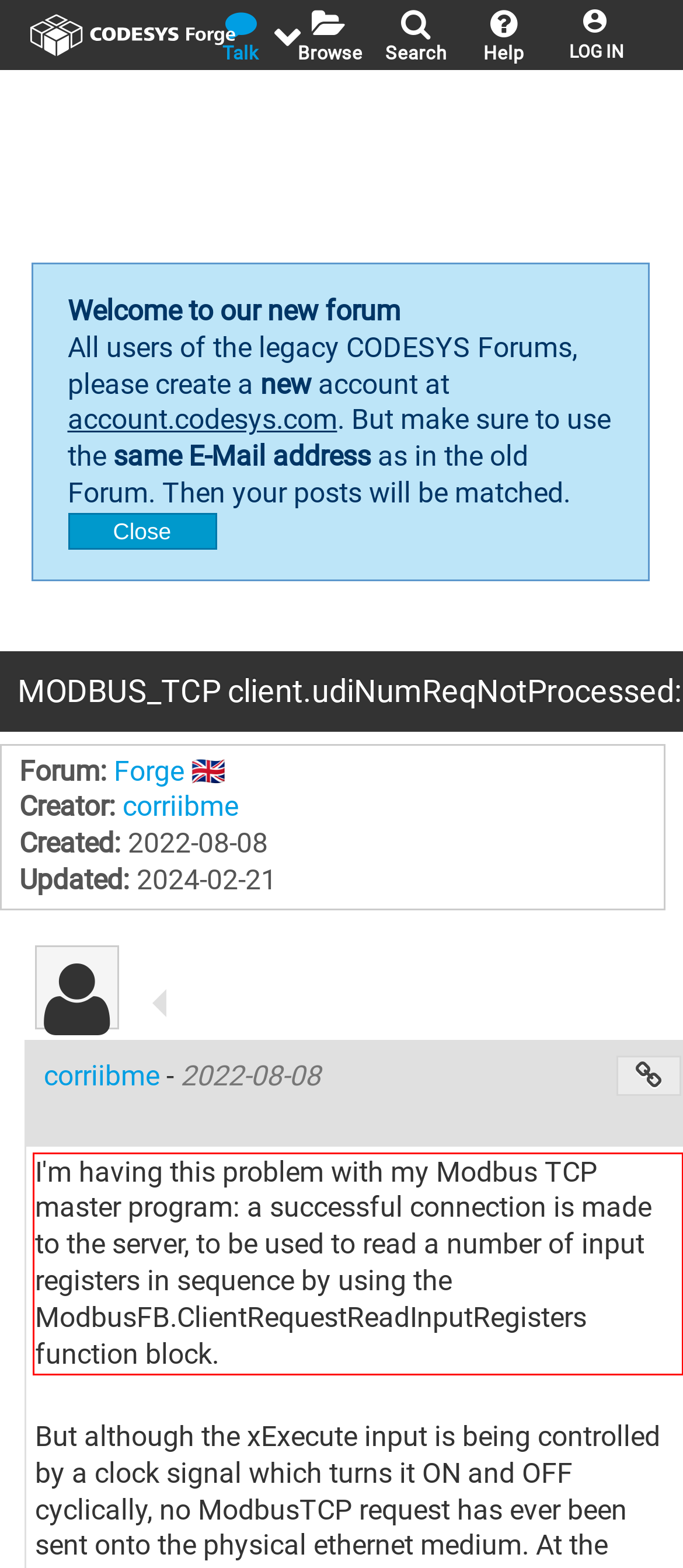Please examine the webpage screenshot and extract the text within the red bounding box using OCR.

I'm having this problem with my Modbus TCP master program: a successful connection is made to the server, to be used to read a number of input registers in sequence by using the ModbusFB.ClientRequestReadInputRegisters function block.